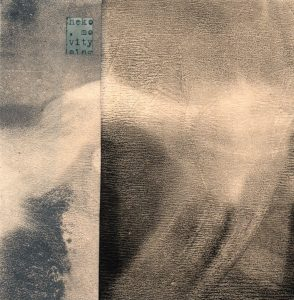Who curated the exhibition?
Using the image, provide a detailed and thorough answer to the question.

The caption states that the exhibition is curated by Ilaria and Amy from Edinburgh Printmakers, which indicates that they are the curators of the exhibition.